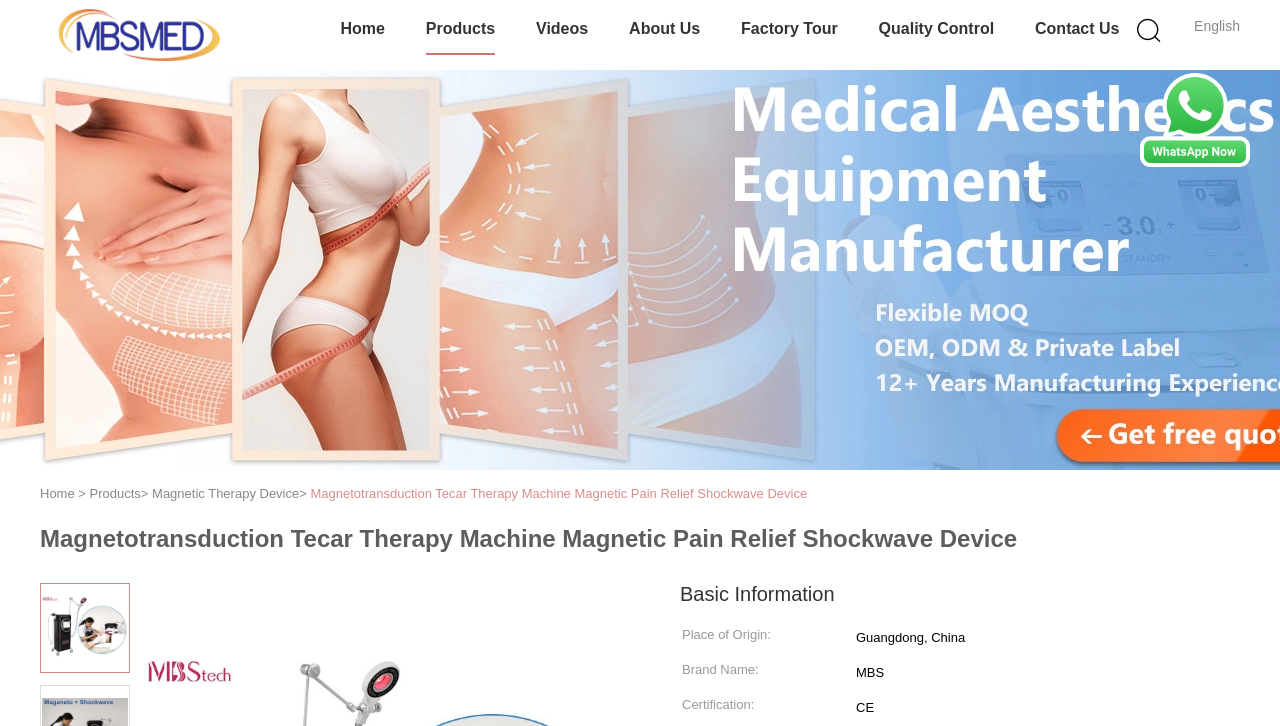Please provide the bounding box coordinates in the format (top-left x, top-left y, bottom-right x, bottom-right y). Remember, all values are floating point numbers between 0 and 1. What is the bounding box coordinate of the region described as: Magnetic Therapy Device

[0.119, 0.669, 0.234, 0.69]